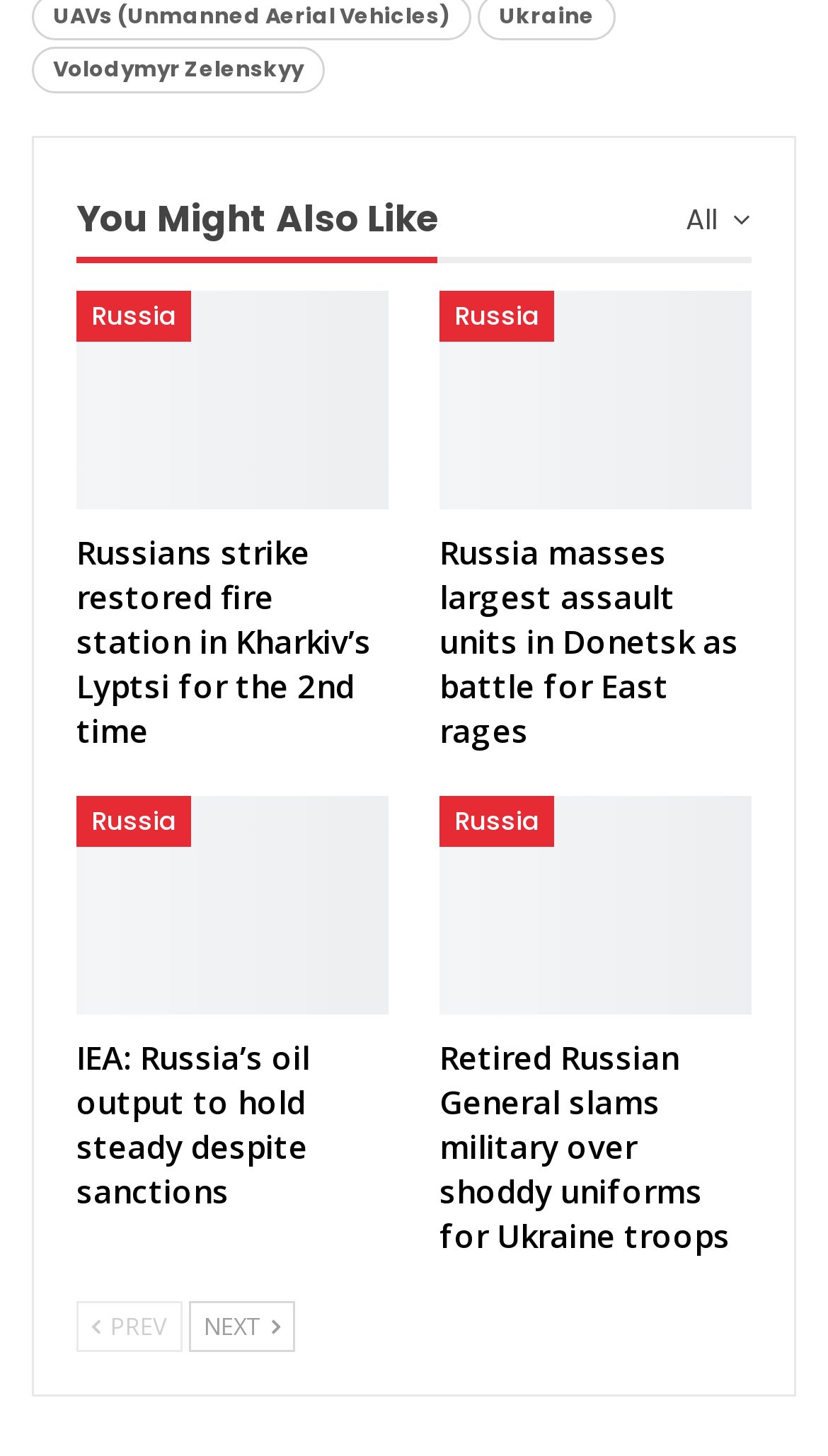Please specify the bounding box coordinates of the element that should be clicked to execute the given instruction: 'Read about Russians striking restored fire station in Kharkiv’s Lyptsi'. Ensure the coordinates are four float numbers between 0 and 1, expressed as [left, top, right, bottom].

[0.092, 0.199, 0.469, 0.349]